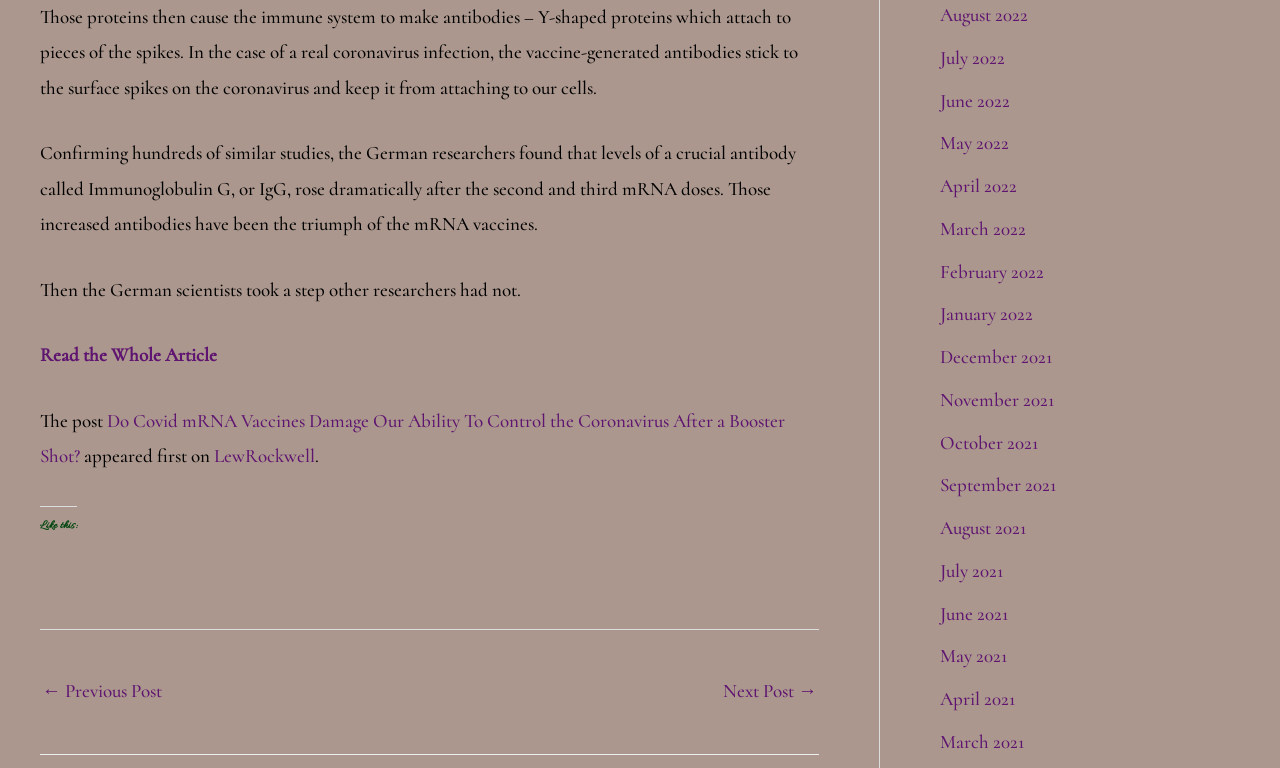Locate the UI element described by LewRockwell and provide its bounding box coordinates. Use the format (top-left x, top-left y, bottom-right x, bottom-right y) with all values as floating point numbers between 0 and 1.

[0.167, 0.578, 0.246, 0.608]